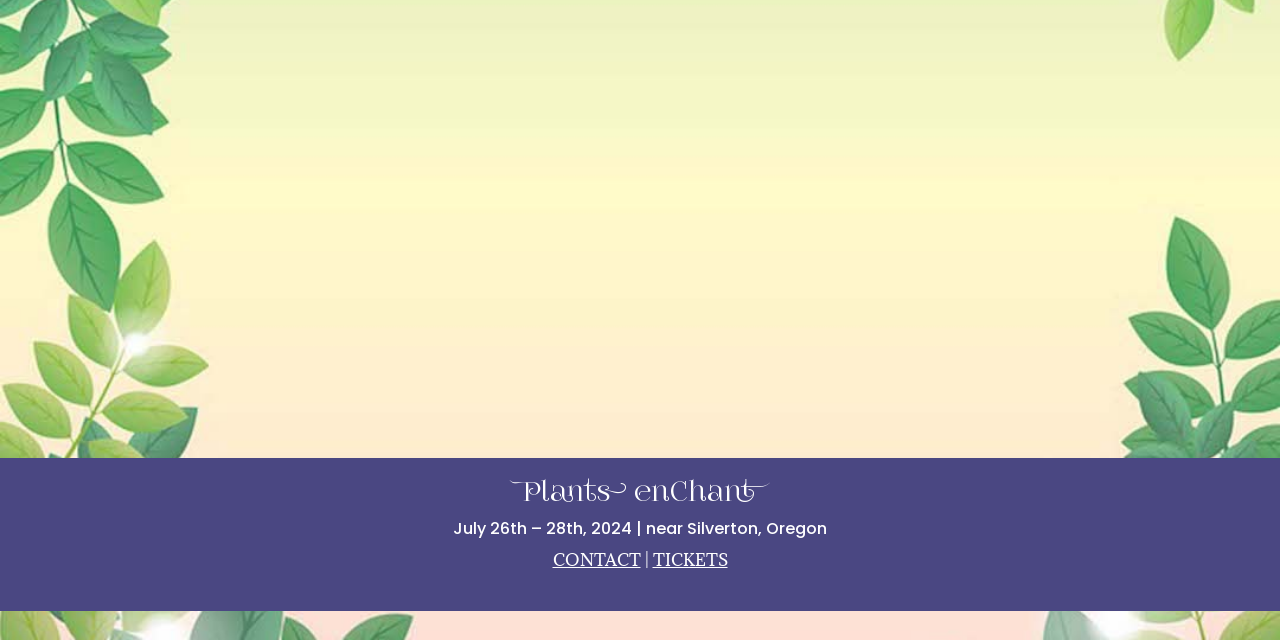Determine the bounding box for the UI element that matches this description: "CONTACT".

[0.432, 0.857, 0.5, 0.892]